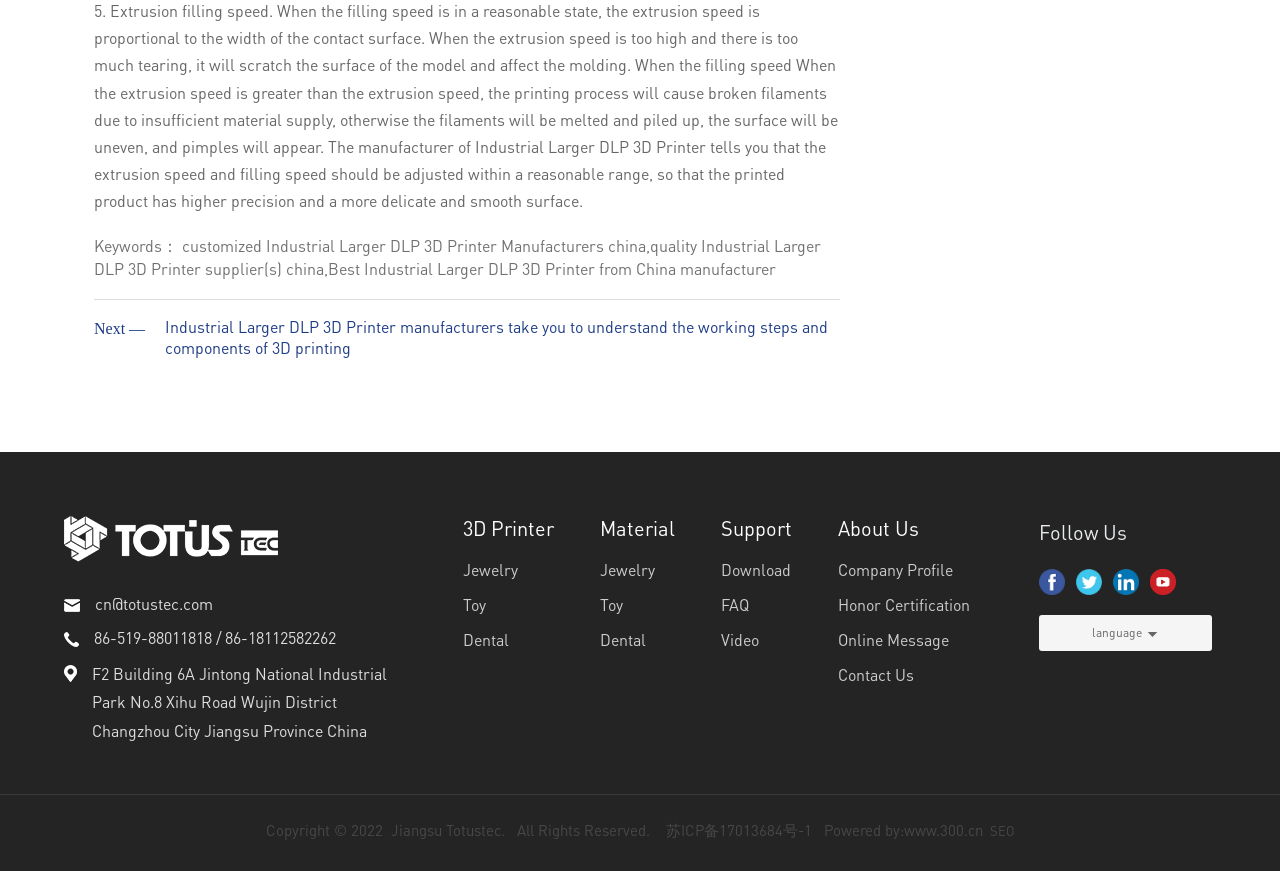Specify the bounding box coordinates of the area to click in order to follow the given instruction: "Contact the company via email."

[0.074, 0.683, 0.166, 0.703]